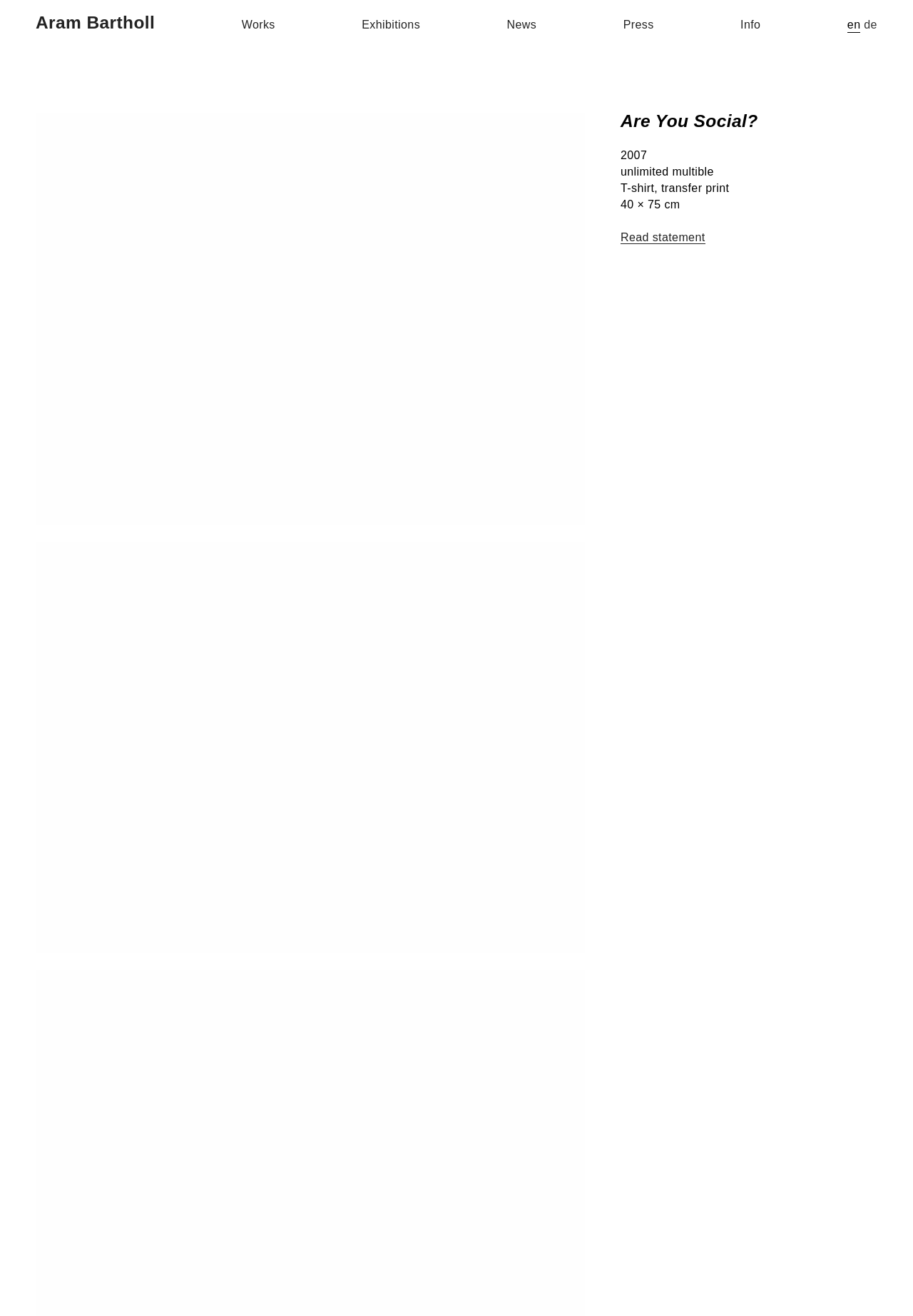Give a one-word or short phrase answer to this question: 
What type of work is 'Are You Social?'?

T-shirt